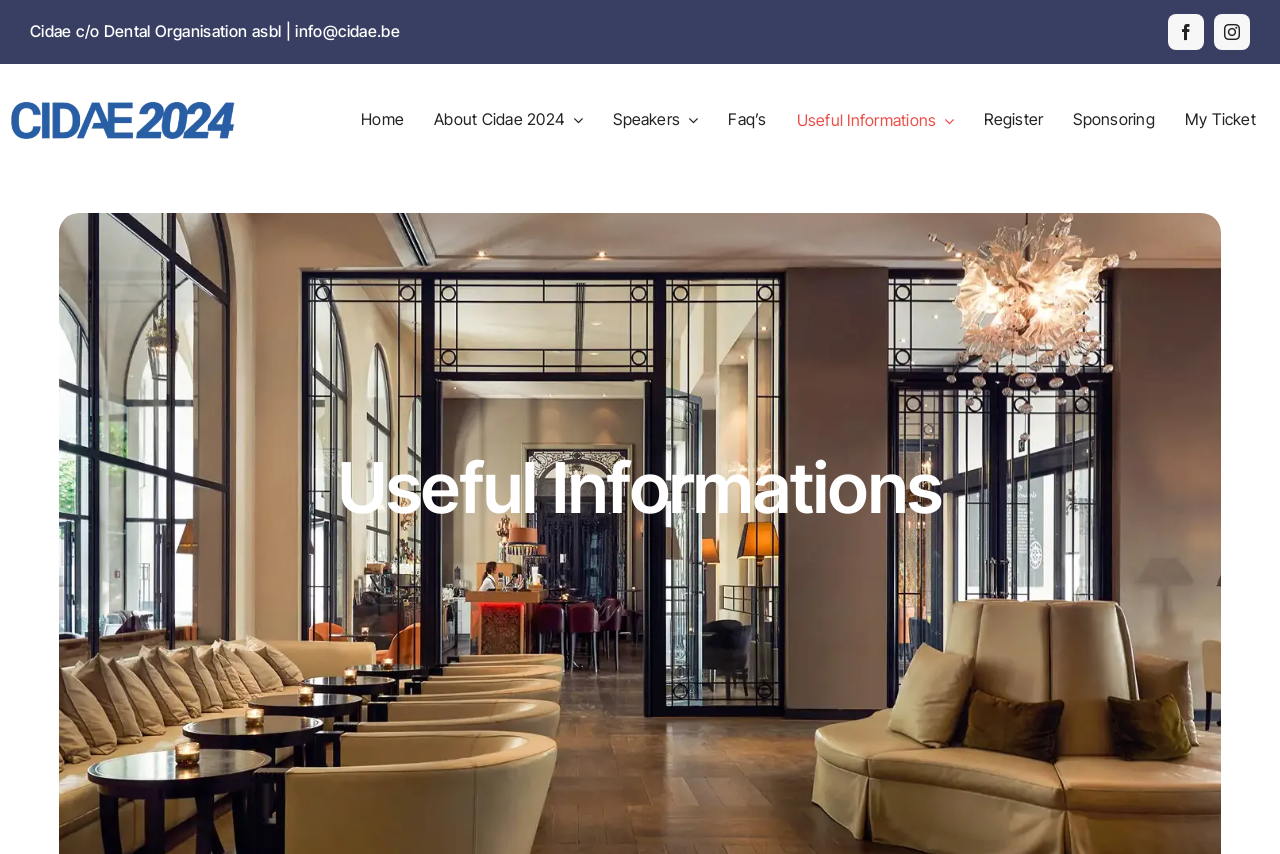Explain the features and main sections of the webpage comprehensively.

The webpage is about the Dominican Hotel, which is recommended for accommodation during a stay. At the top left of the page, there is a static text "Cidae c/o Dental Organisation asbl" followed by a link "info@cidae.be". On the top right, there are two social media links, "facebook" and "instagram". 

Below the top section, there is a prominent link "Cidae 2024" with an accompanying image on the left. To the right of this link, there is a navigation menu with several links, including "Home", "About Cidae 2024", "Speakers", "Faq's", "Useful Informations", "Register", "Sponsoring", and "My Ticket". 

Further down the page, there is a heading "Useful Informations" situated near the middle of the page.